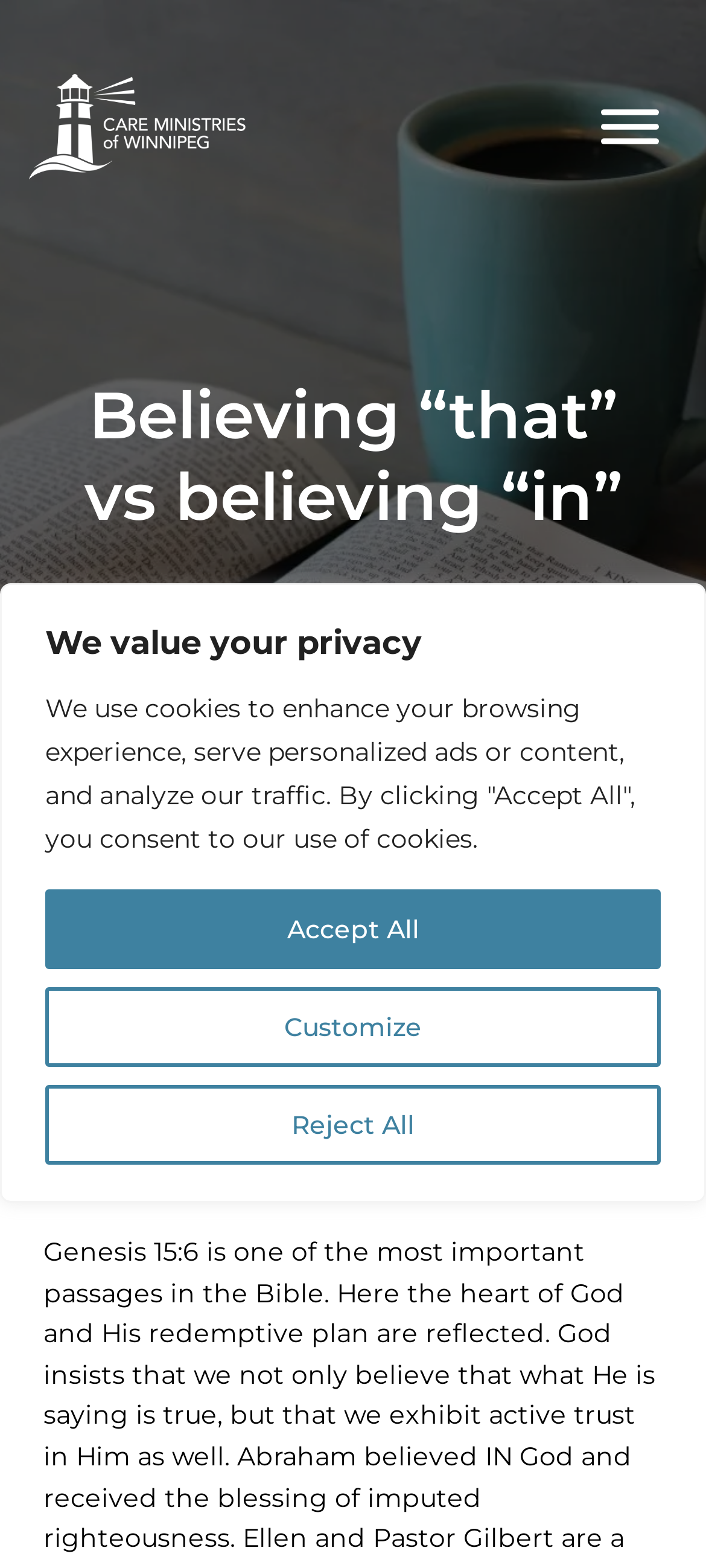Offer a detailed account of what is visible on the webpage.

The webpage appears to be a devotional or biblical study page from CARE Ministries of Winnipeg. At the top of the page, there is a banner with a privacy policy statement, which includes three buttons: "Customize", "Reject All", and "Accept All". Below this banner, there is a large image of an open Bible and a cup of coffee, taking up almost half of the page.

In the top-left corner, there is a logo of CARE Ministries of Winnipeg, which is a clickable link. Next to the logo, there is a "Toggle Menu" button. Above the image, there is a heading that reads "Believing “that” vs believing “in”", which is the main title of the page.

Below the image, there is a horizontal separator line, followed by a quote from the Bible, "And he believed in the Lord, and He accounted it to him for righteousness." The quote is attributed to Genesis 15:6, which is written in a separate line below the quote. On the right side of the quote, there is a link to "Devotionals", which suggests that the page is part of a larger collection of devotional materials.

Overall, the page has a simple and clean layout, with a focus on the biblical quote and the main title.